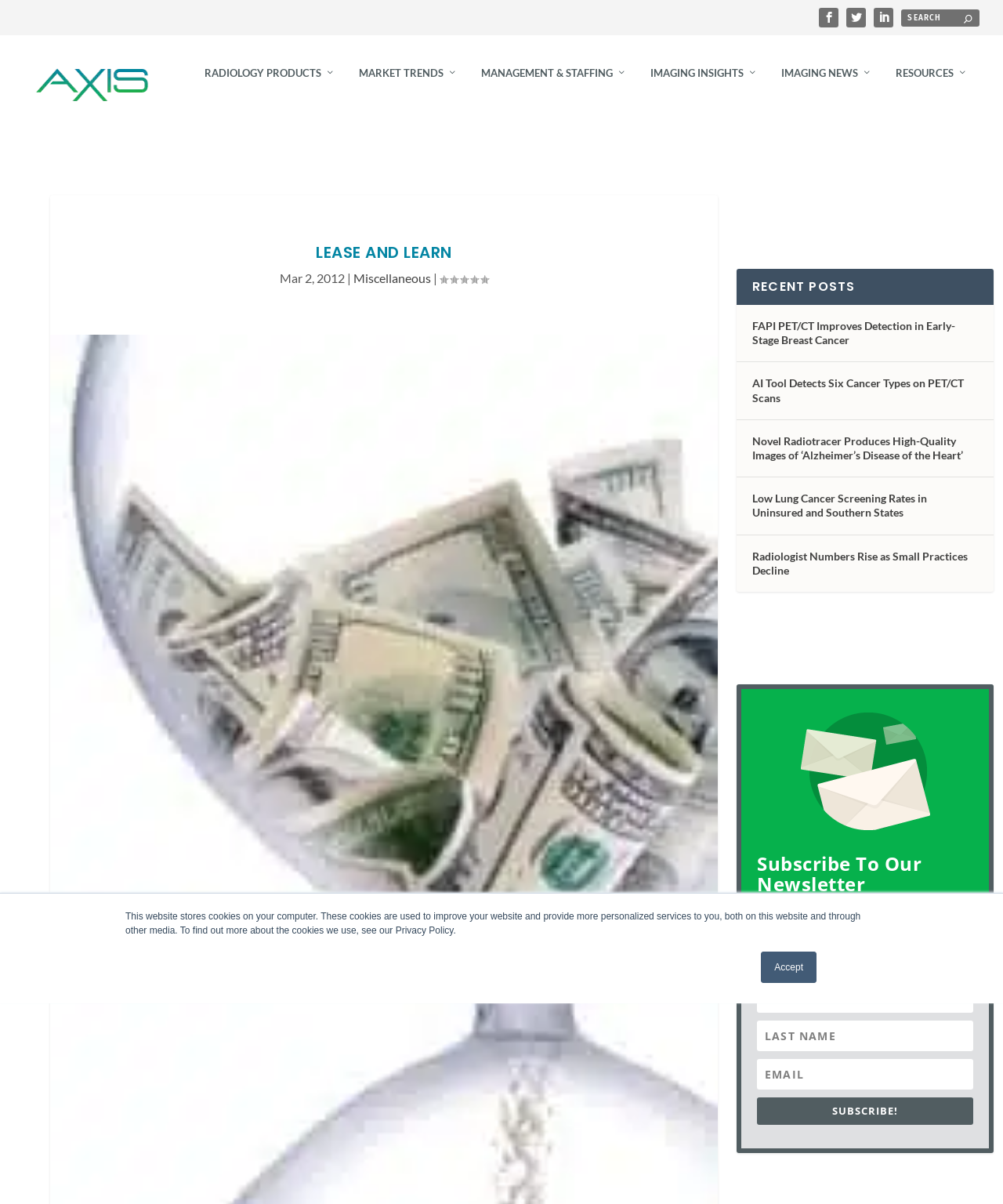Find the bounding box coordinates for the area that must be clicked to perform this action: "Read Axis Imaging News".

[0.023, 0.049, 0.16, 0.09]